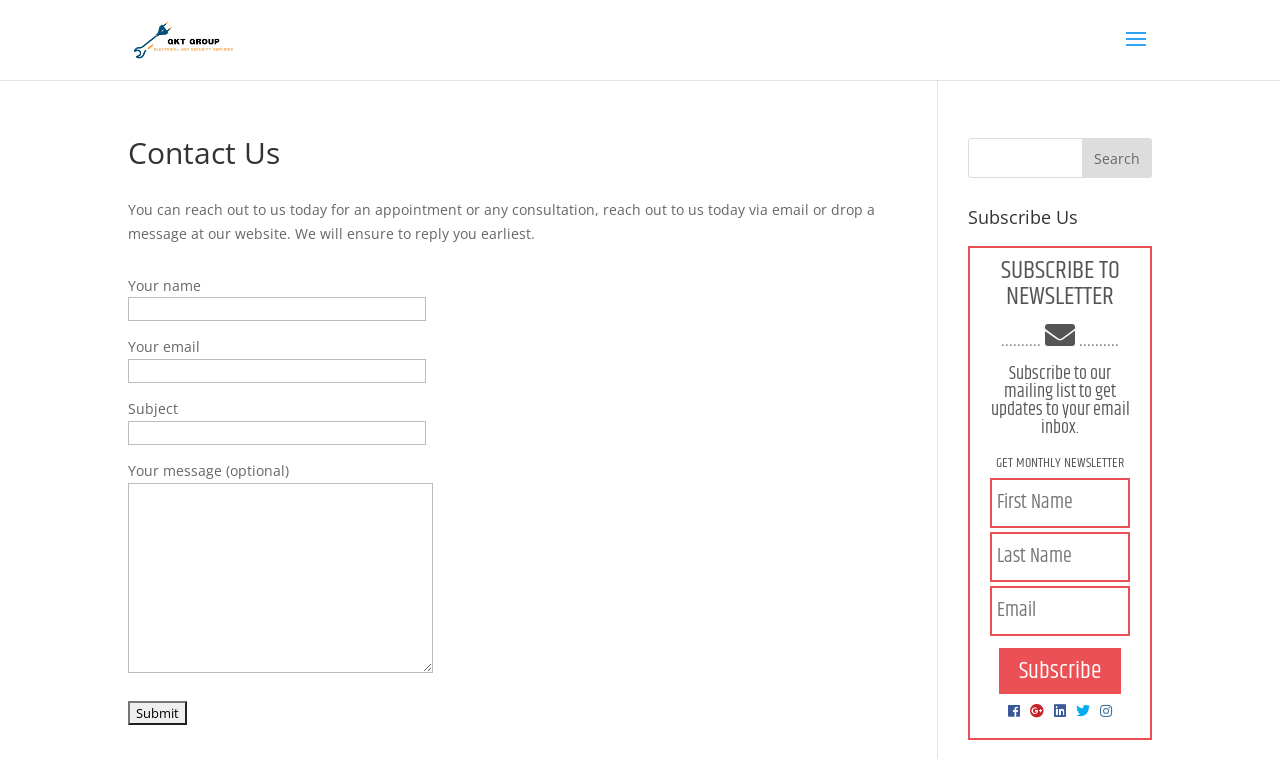For the following element description, predict the bounding box coordinates in the format (top-left x, top-left y, bottom-right x, bottom-right y). All values should be floating point numbers between 0 and 1. Description: name="f_name" placeholder="First Name"

[0.774, 0.63, 0.883, 0.695]